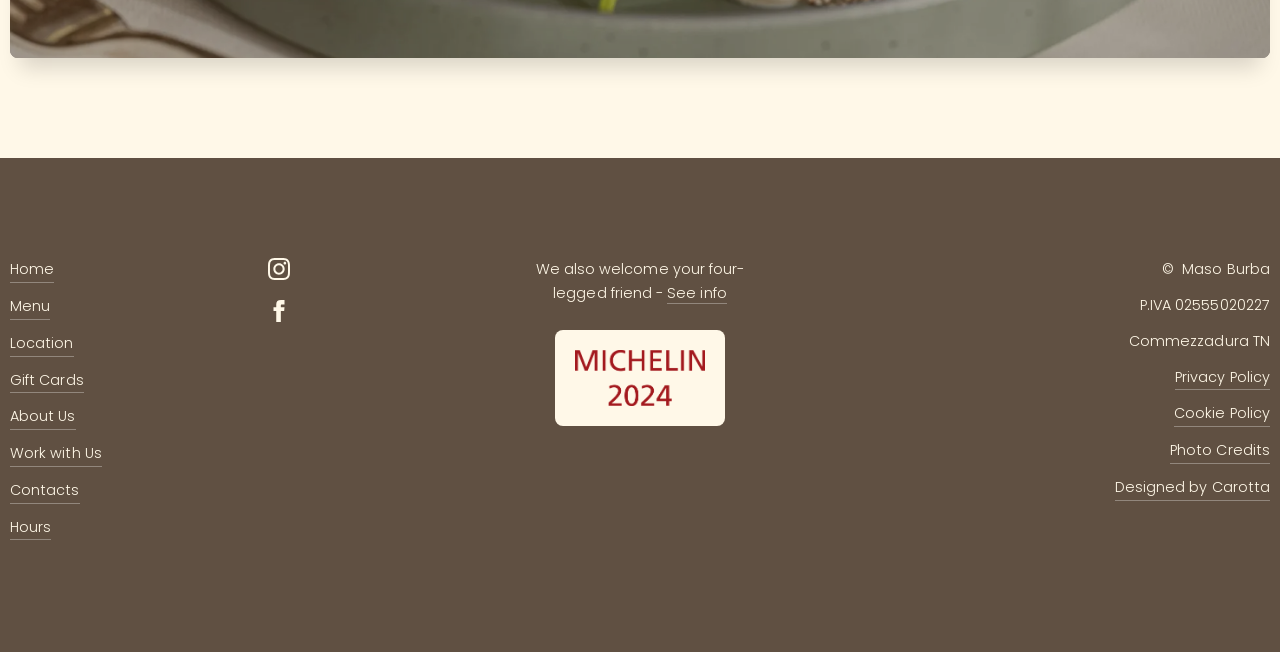How many images are on the page?
Respond to the question with a well-detailed and thorough answer.

I counted the number of images on the page, which are the two images in the top navigation menu and the image with a dog.